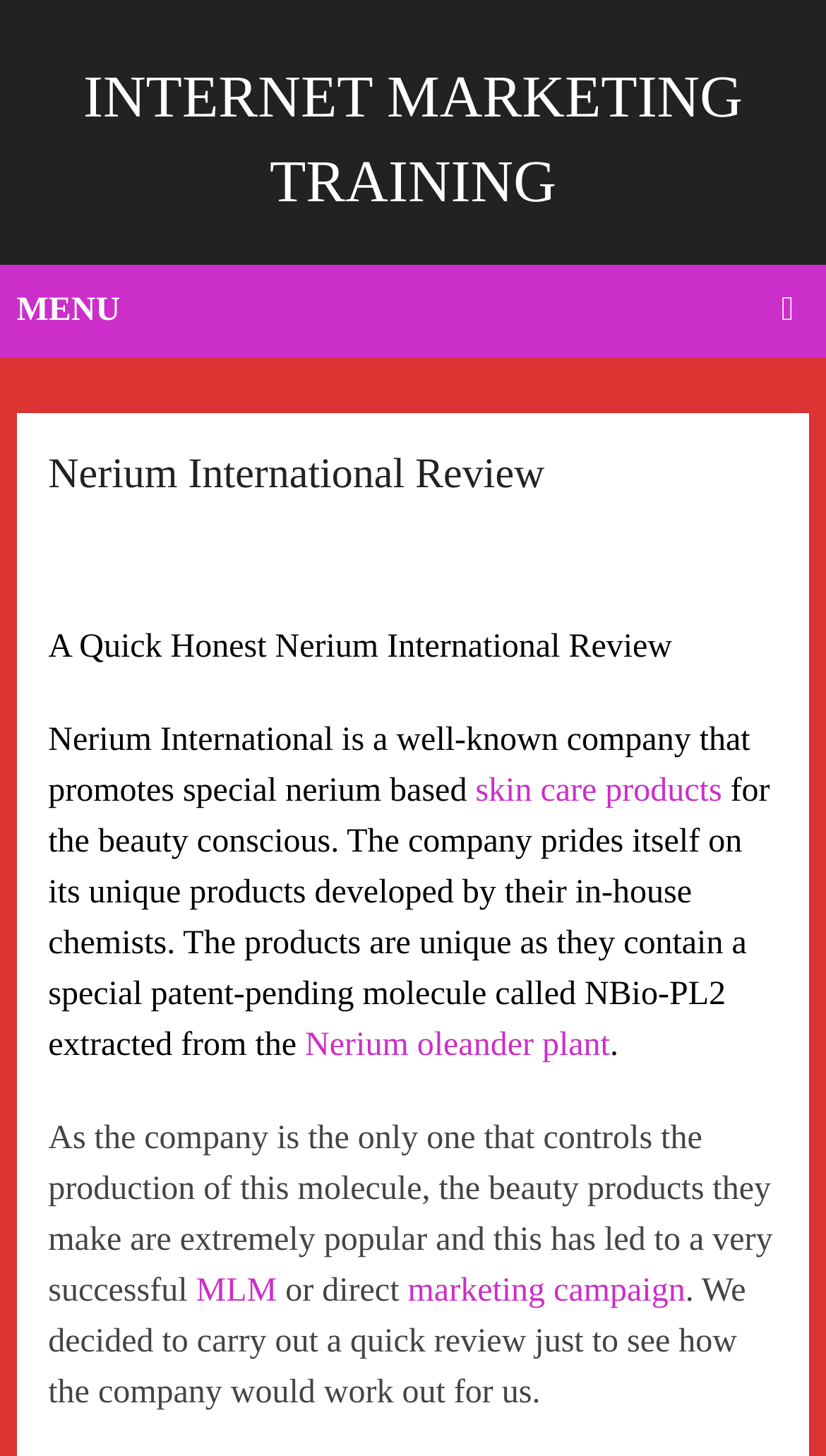Find the bounding box coordinates corresponding to the UI element with the description: "skin care products". The coordinates should be formatted as [left, top, right, bottom], with values as floats between 0 and 1.

[0.576, 0.531, 0.874, 0.556]